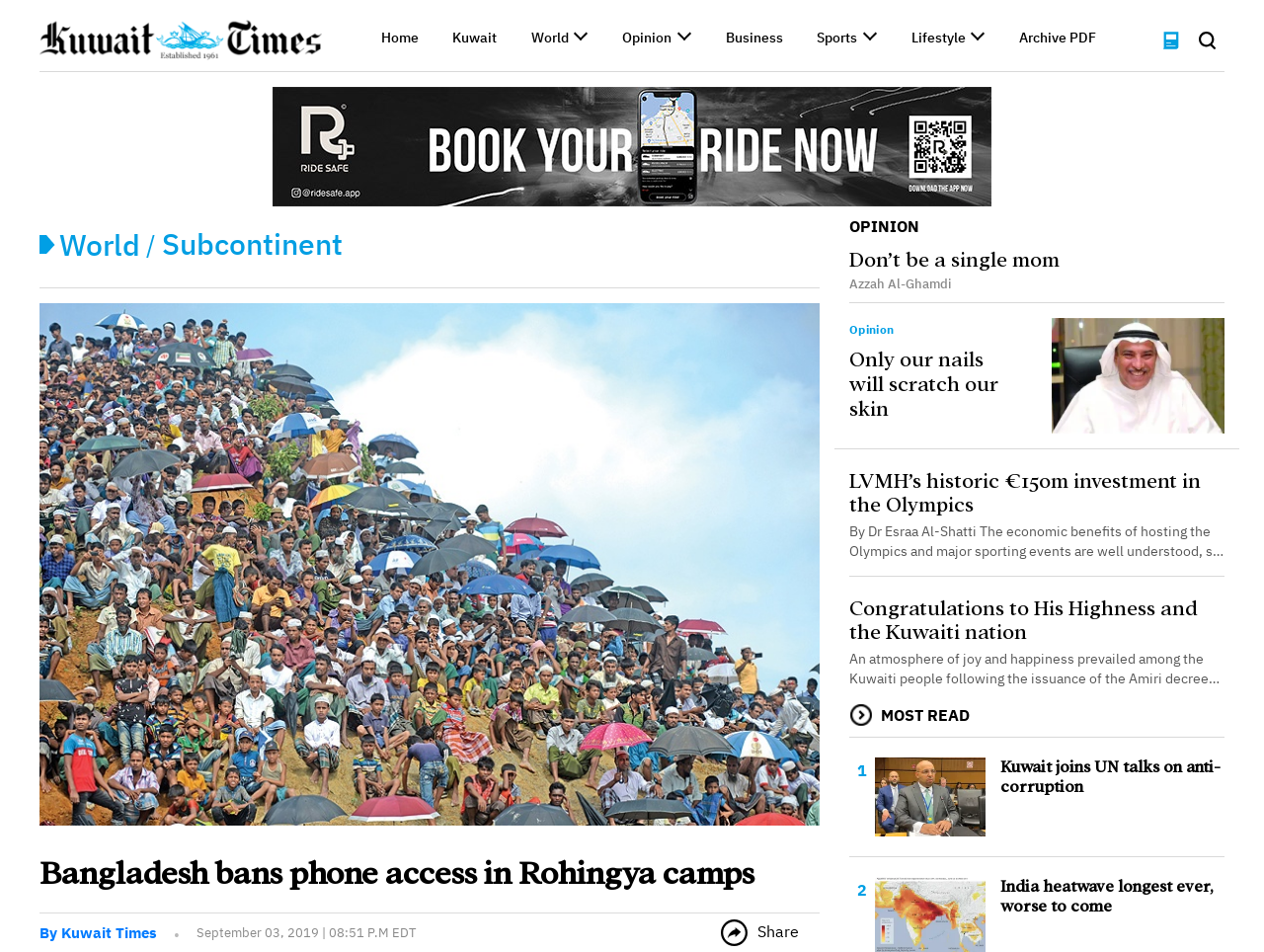Please find the bounding box coordinates of the section that needs to be clicked to achieve this instruction: "Read the article about 'Blockchain-Powered Dice Games'".

None